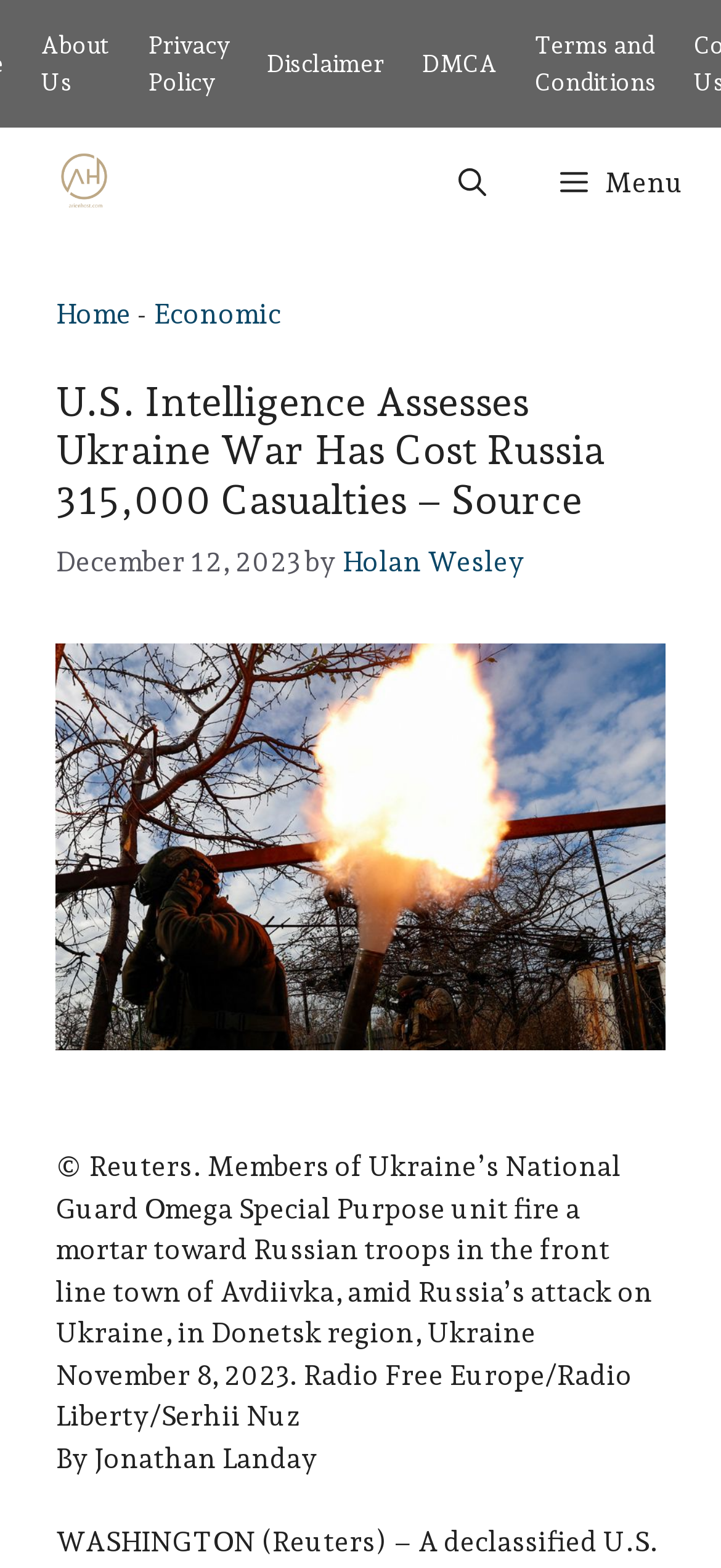What is the name of the news agency mentioned in the article?
Based on the screenshot, provide your answer in one word or phrase.

Radio Free Europe/Radio Liberty